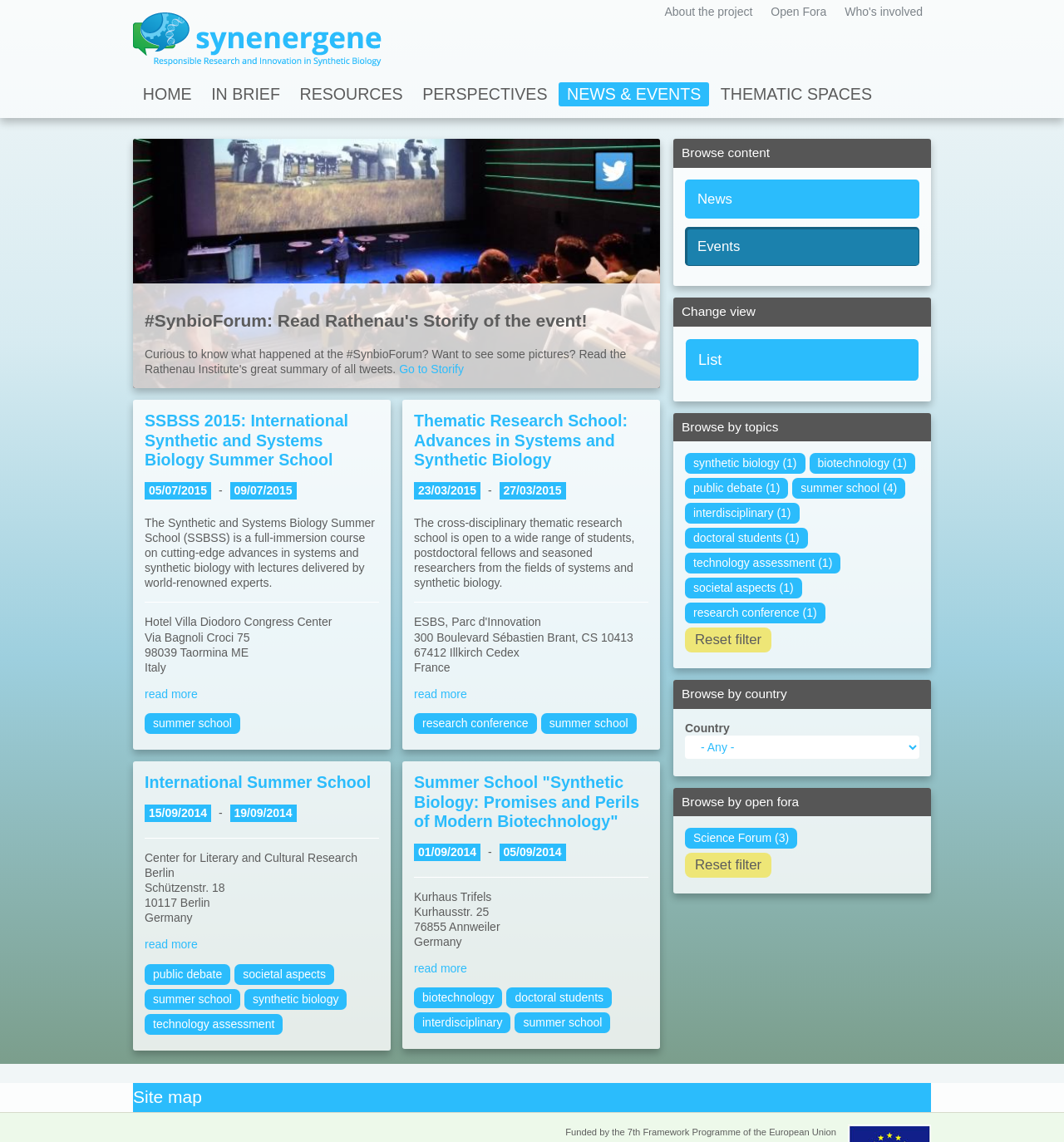Determine the bounding box coordinates for the region that must be clicked to execute the following instruction: "Filter by country using the dropdown menu".

[0.644, 0.644, 0.864, 0.664]